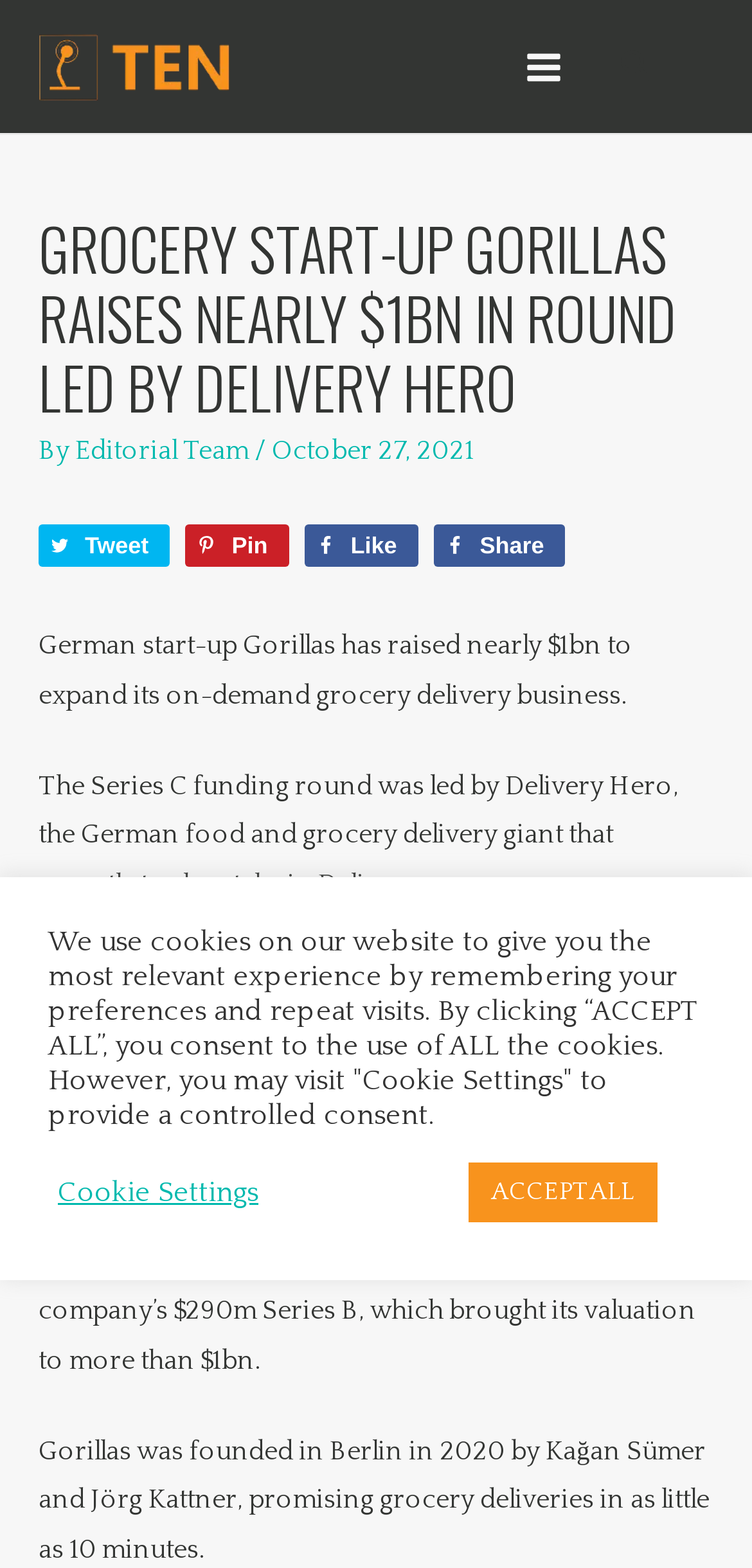Who led the Series C funding round?
Answer the question with a thorough and detailed explanation.

I found the answer by reading the text in the webpage, specifically the sentence 'The Series C funding round was led by Delivery Hero, the German food and grocery delivery giant that recently took a stake in Deliveroo.'